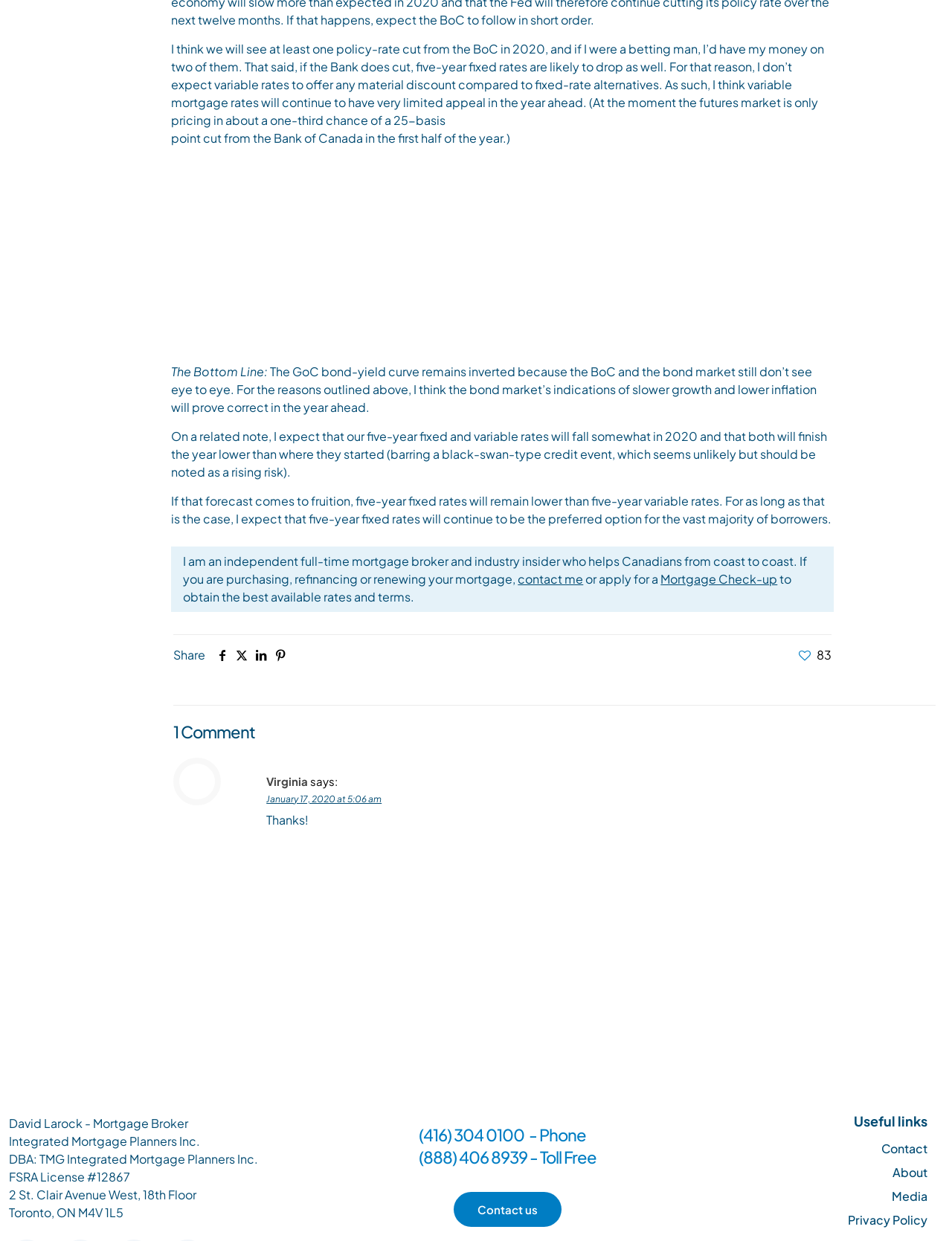Please find the bounding box coordinates of the element that must be clicked to perform the given instruction: "Click the 'Toronto mortgage rates' link". The coordinates should be four float numbers from 0 to 1, i.e., [left, top, right, bottom].

[0.18, 0.118, 0.876, 0.292]